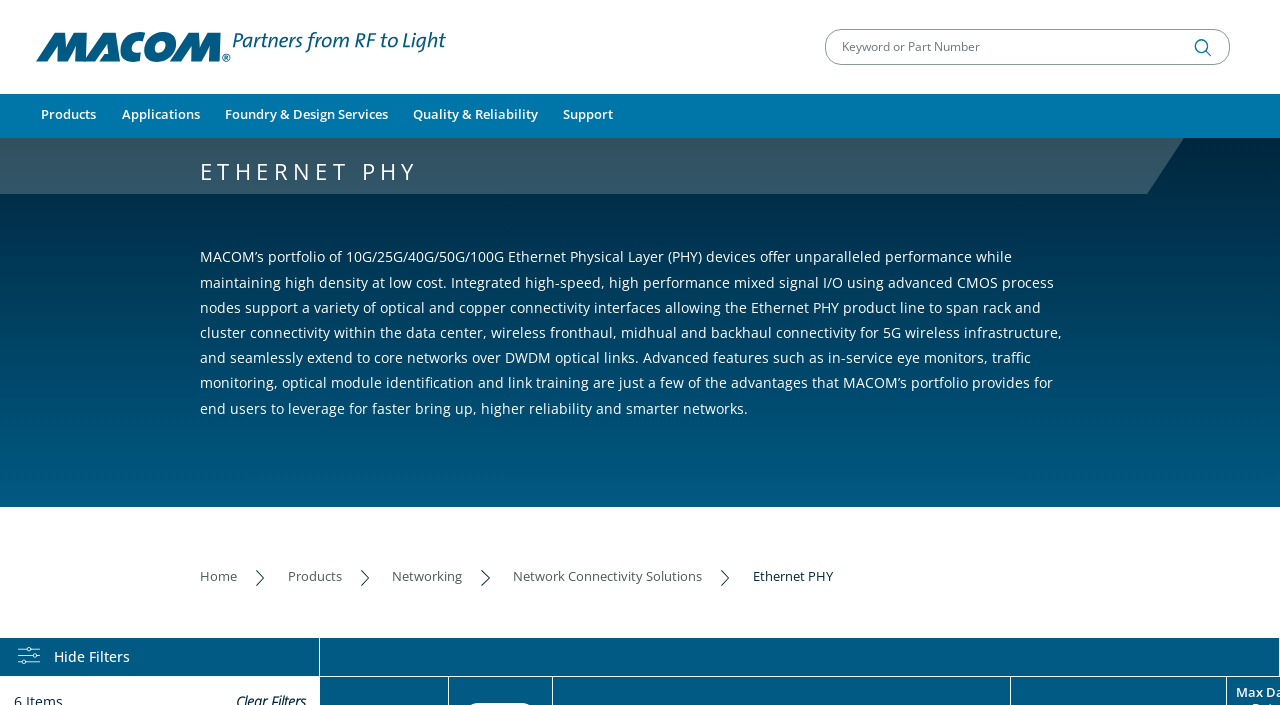Determine the bounding box coordinates for the clickable element required to fulfill the instruction: "Click on Products". Provide the coordinates as four float numbers between 0 and 1, i.e., [left, top, right, bottom].

[0.022, 0.133, 0.085, 0.196]